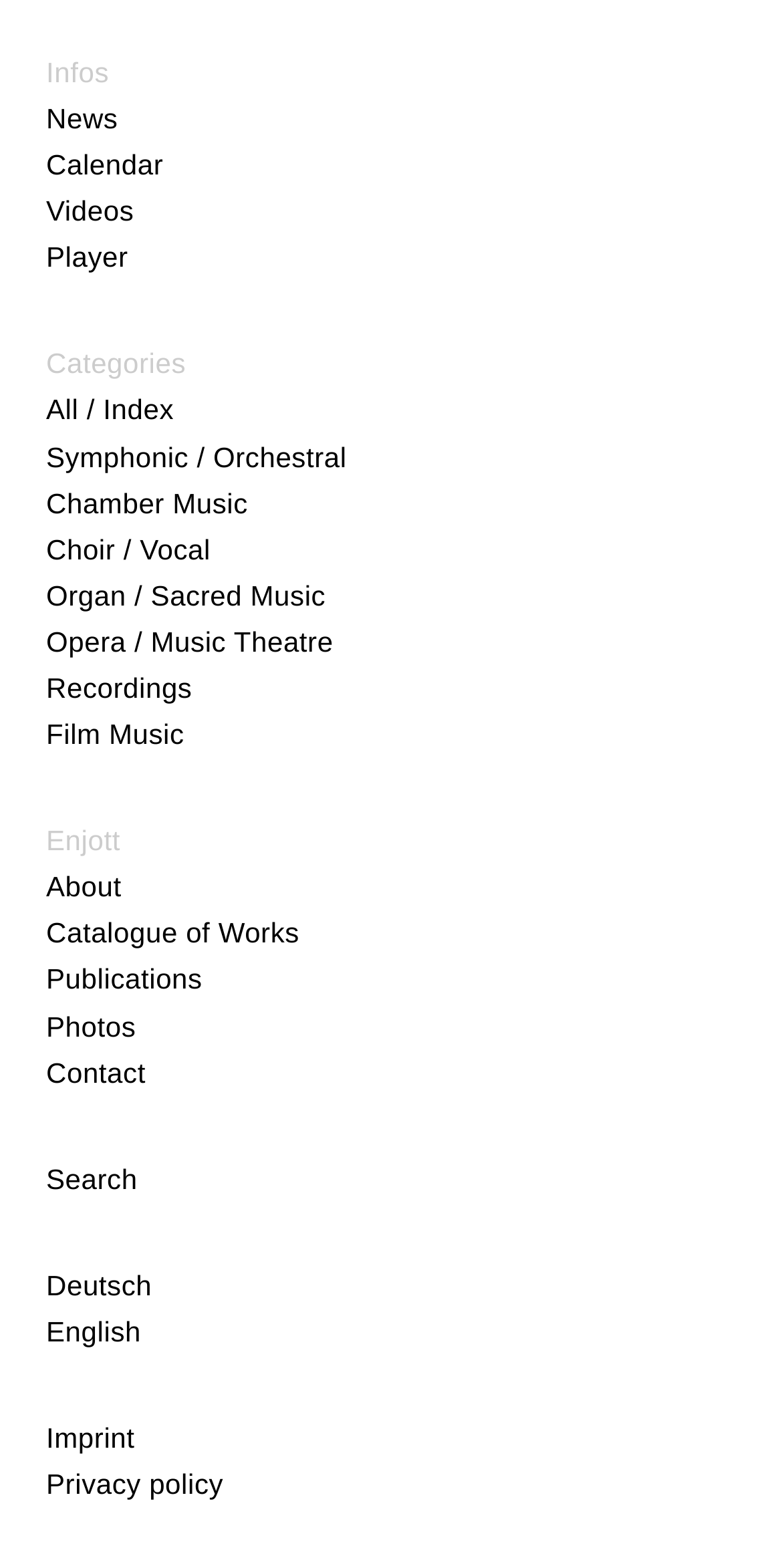Please provide a one-word or phrase answer to the question: 
What is the name of the person or entity associated with this website?

Enjott